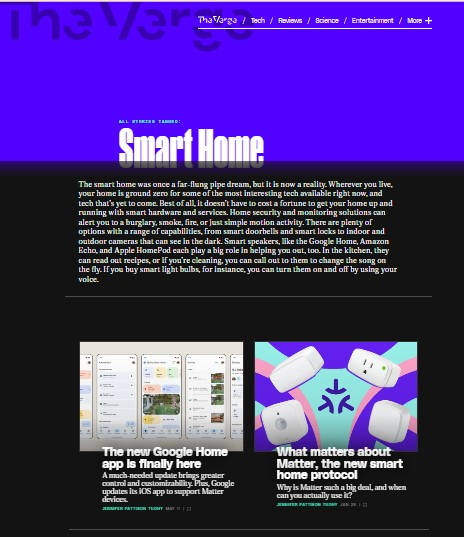Generate a detailed caption that describes the image.

The image depicts The Verge’s Smart Home section, showcasing a vibrant purple background that emphasizes the modernity and excitement of smart home technology. The prominent title "Smart Home" is displayed at the top, indicating a focus on the latest advancements in home automation. Below, engaging content is featured, including app updates like the new Google Home app, which is highlighted as an essential tool for managing smart devices. The section also discusses the Matter protocol, emphasizing its significance in connecting smart home devices for seamless integration. This visual representation reflects The Verge’s commitment to providing insightful reviews and feature articles that cater to tech enthusiasts interested in enhancing their living spaces with smart technology.